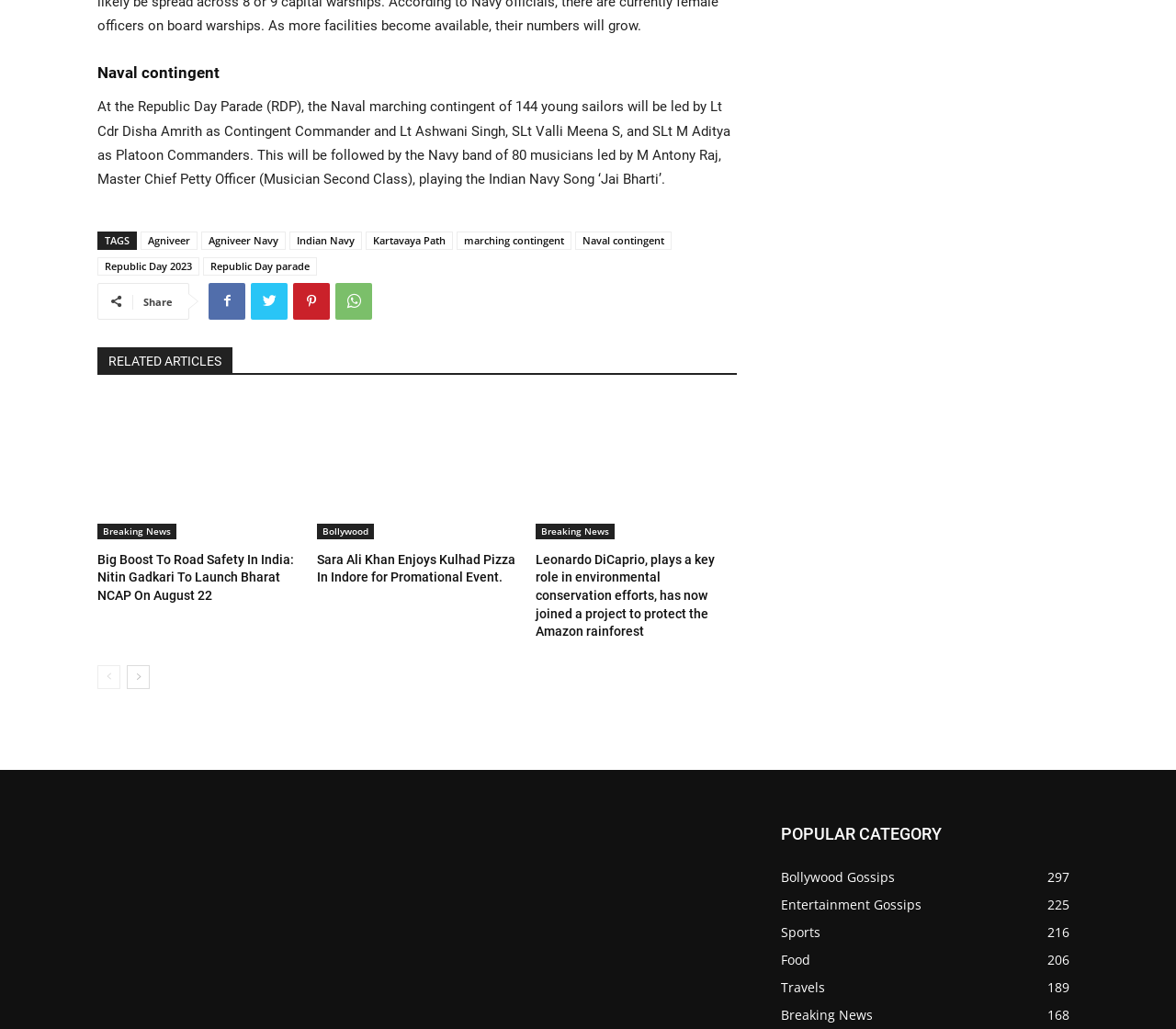Identify the bounding box coordinates of the element to click to follow this instruction: 'Explore the 'Bollywood Gossips' category'. Ensure the coordinates are four float values between 0 and 1, provided as [left, top, right, bottom].

[0.664, 0.821, 0.761, 0.838]